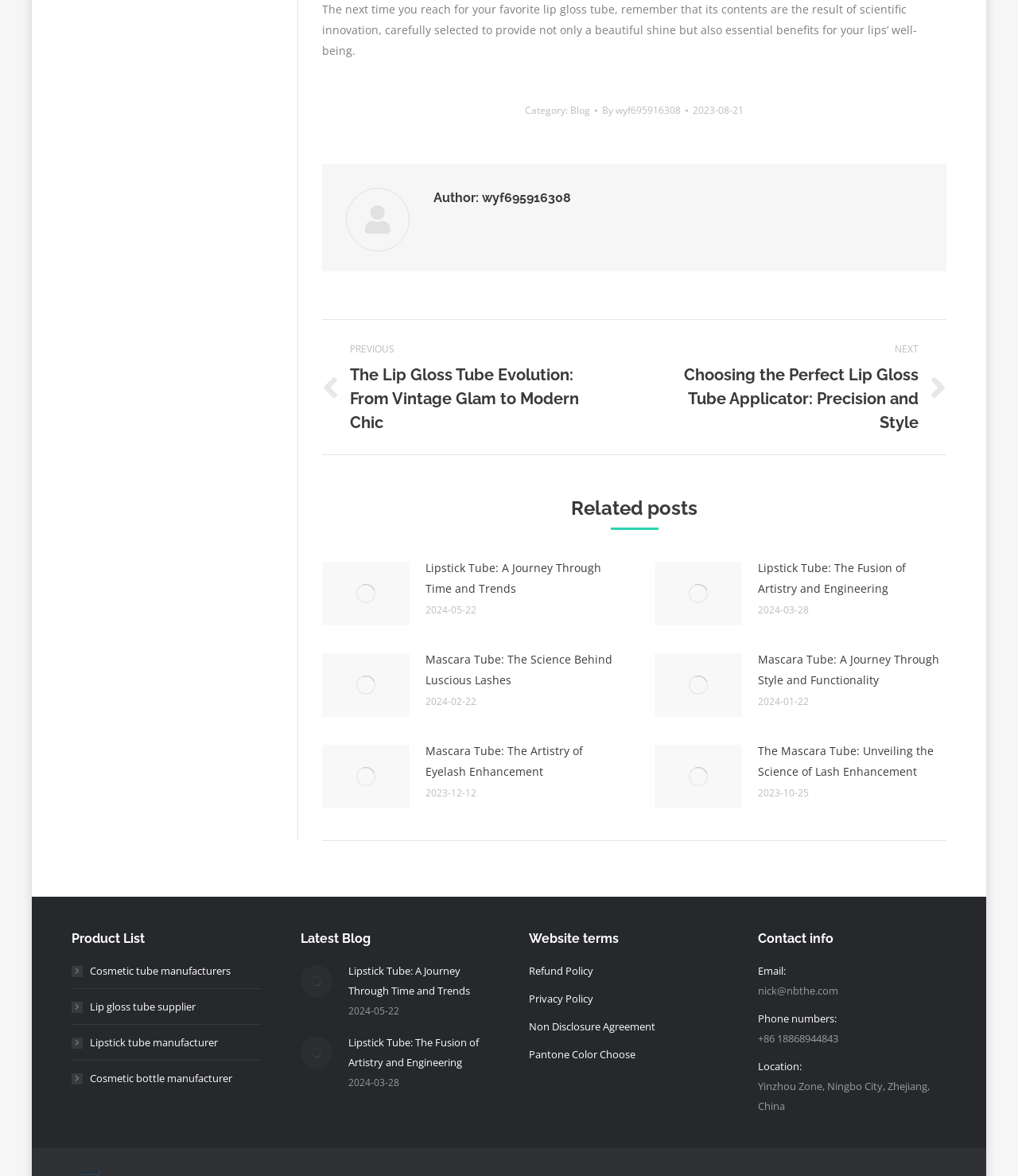Indicate the bounding box coordinates of the element that needs to be clicked to satisfy the following instruction: "Explore the 'ABOUT US' section". The coordinates should be four float numbers between 0 and 1, i.e., [left, top, right, bottom].

None